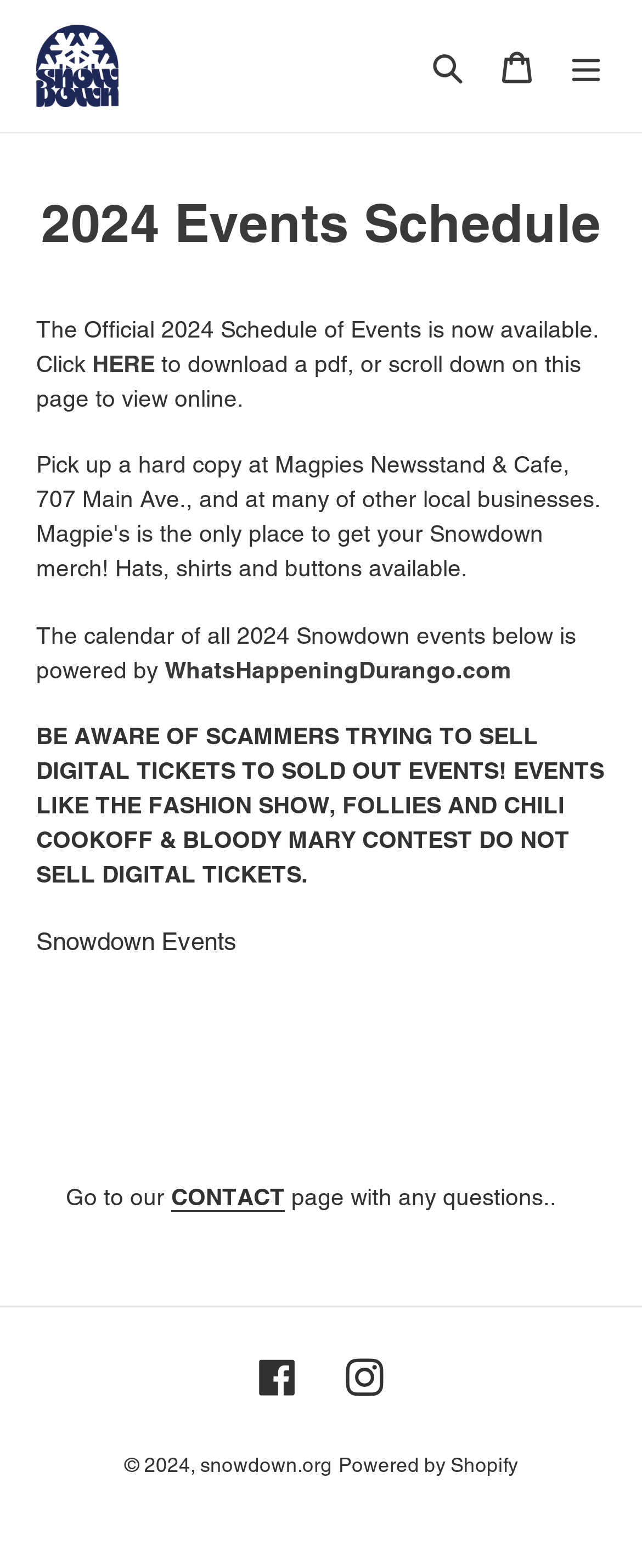Can you show the bounding box coordinates of the region to click on to complete the task described in the instruction: "Click the 'CONTACT' link to ask questions"?

[0.267, 0.755, 0.444, 0.773]